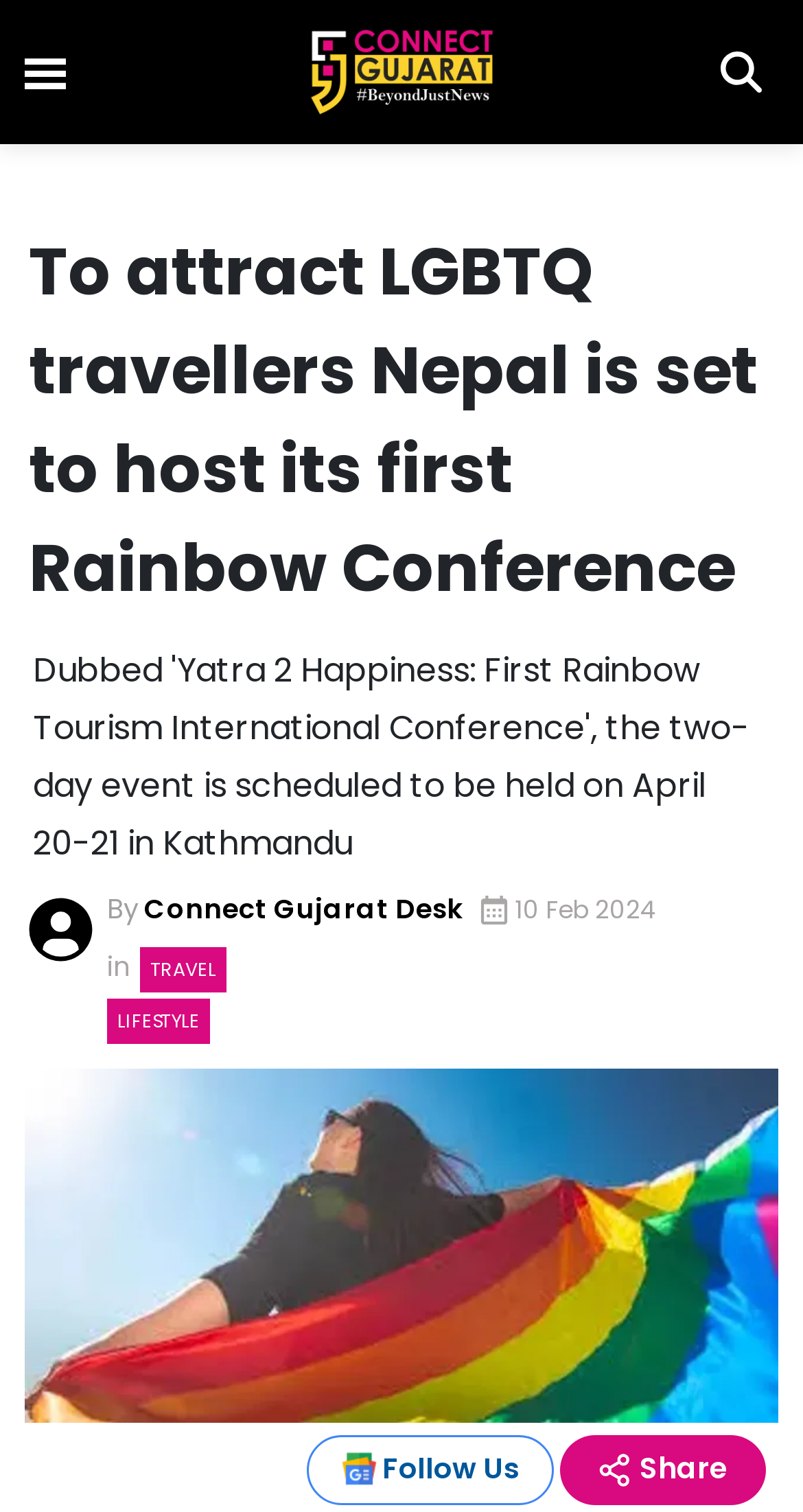Where is the conference scheduled to be held?
Ensure your answer is thorough and detailed.

Although the webpage does not explicitly mention the location of the conference, based on the context of the heading 'To attract LGBTQ travellers Nepal is set to host its first Rainbow Conference', I can infer that the conference is scheduled to be held in Kathmandu, which is a city in Nepal.